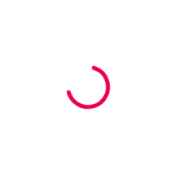Provide an extensive narrative of what is shown in the image.

The image displays a circular loading icon, characterized by a vibrant pink hue. The swirling graphic suggests an ongoing process, typically indicating that content is being loaded or updated. Often seen in digital interfaces, such icons signal to users that their request is being processed, contributing to a seamless user experience. The simplicity of the design, set against a white background, emphasizes the icon's purpose while maintaining a clean aesthetic.